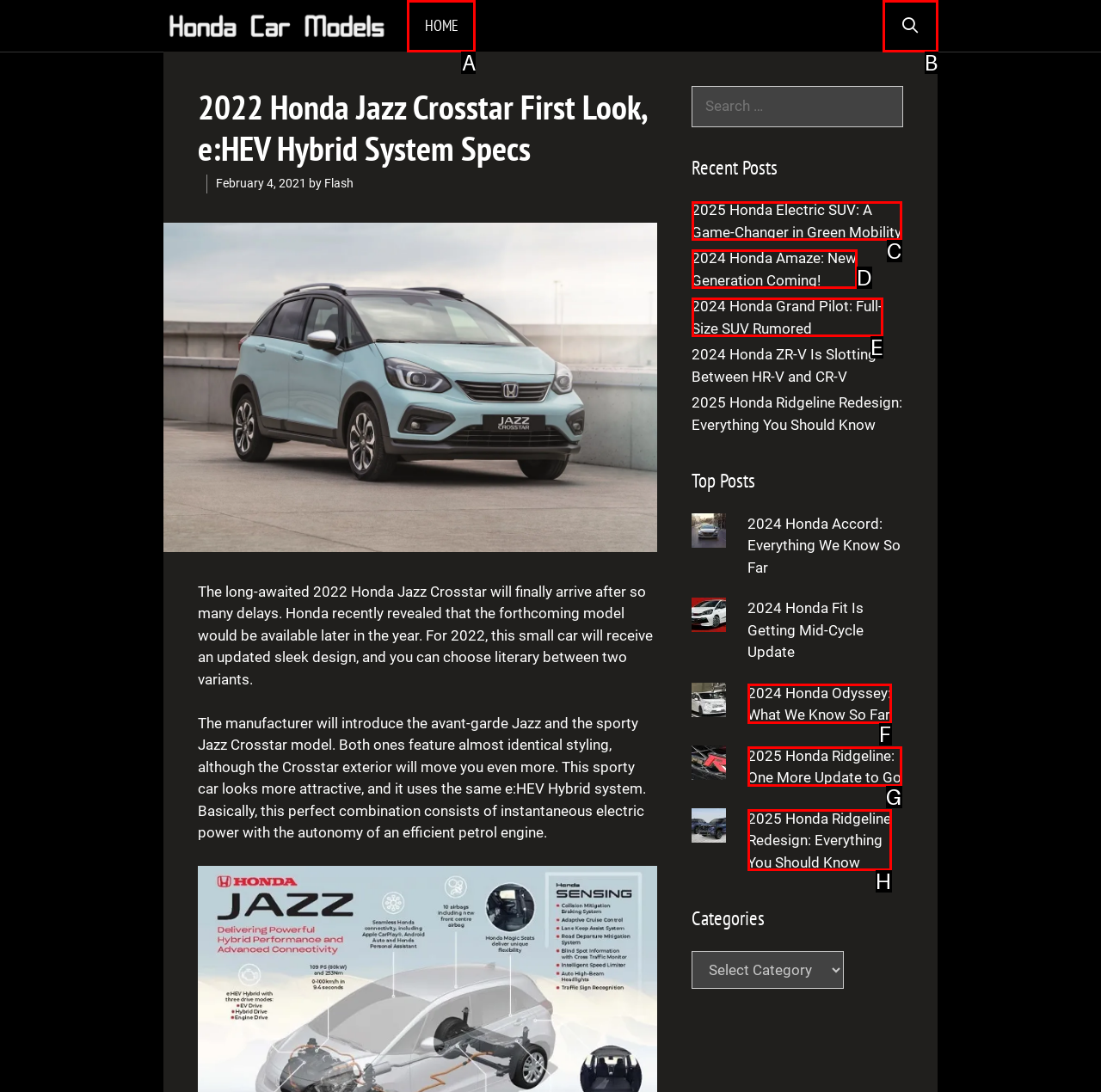Tell me which one HTML element best matches the description: Home Answer with the option's letter from the given choices directly.

A